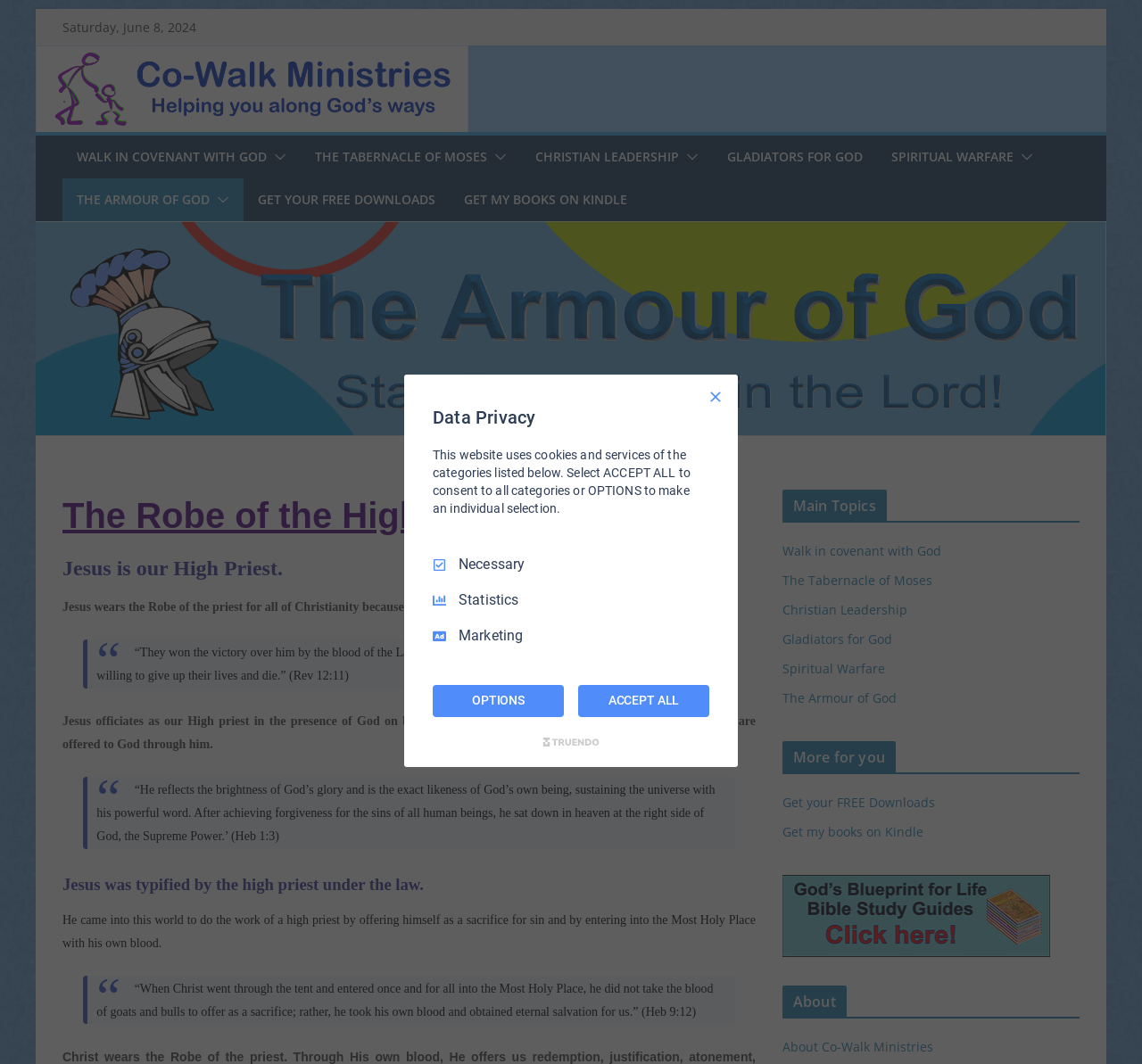Identify the bounding box of the UI element described as follows: "OPTIONS". Provide the coordinates as four float numbers in the range of 0 to 1 [left, top, right, bottom].

[0.379, 0.644, 0.494, 0.674]